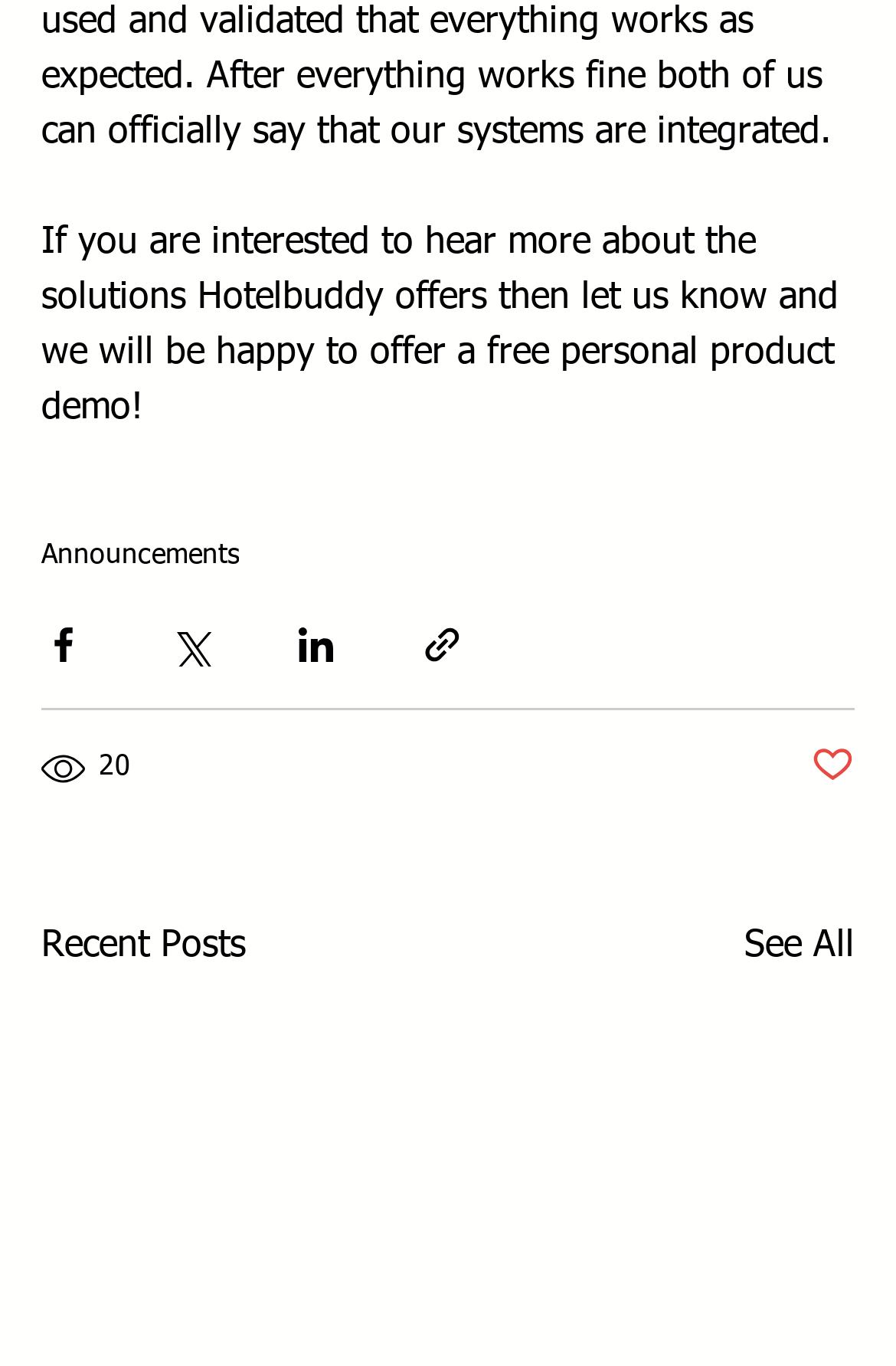What is the current status of the post?
Provide a concise answer using a single word or phrase based on the image.

Not marked as liked